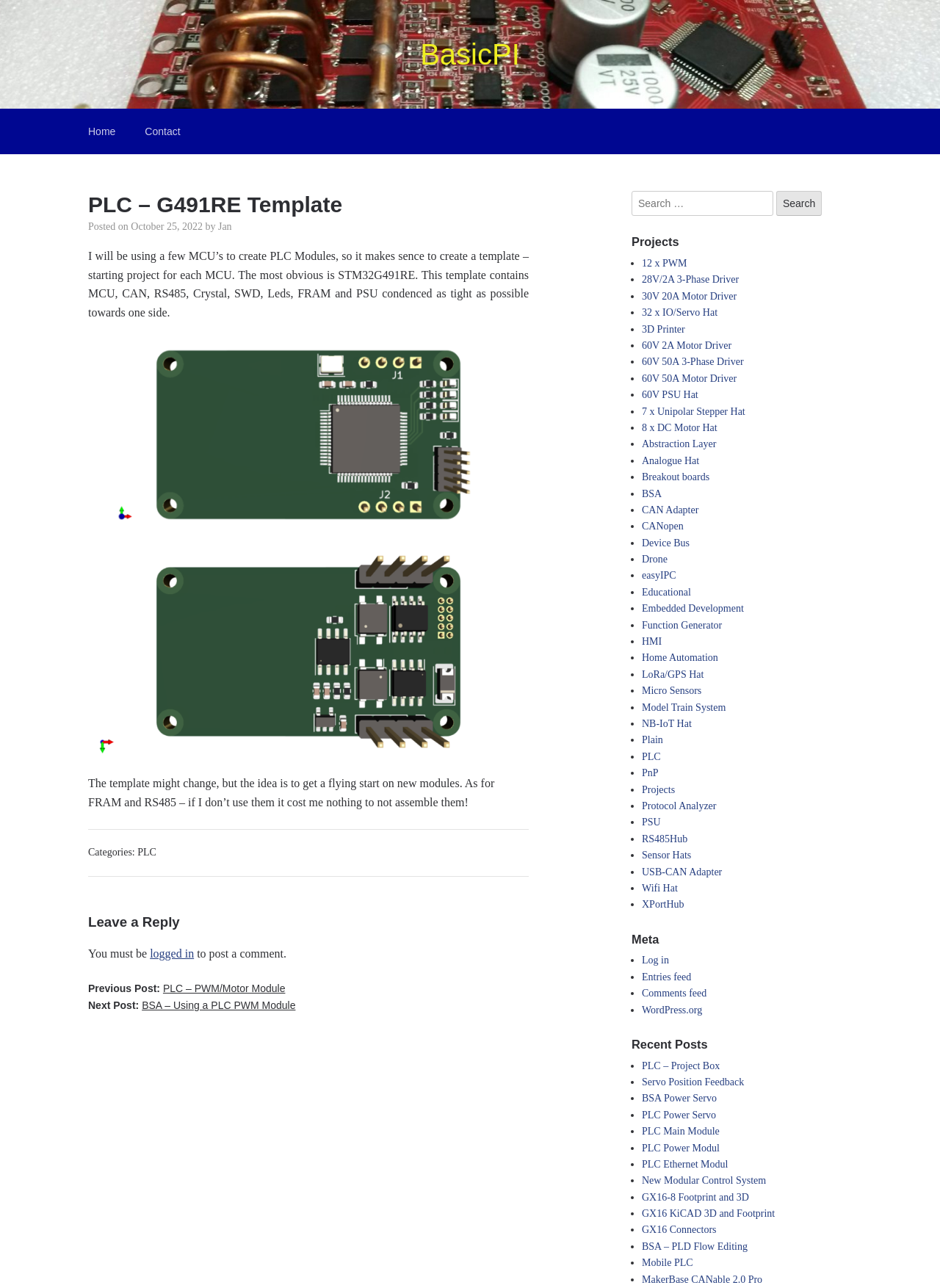Identify the bounding box coordinates for the UI element that matches this description: "28V/2A 3-Phase Driver".

[0.683, 0.213, 0.786, 0.221]